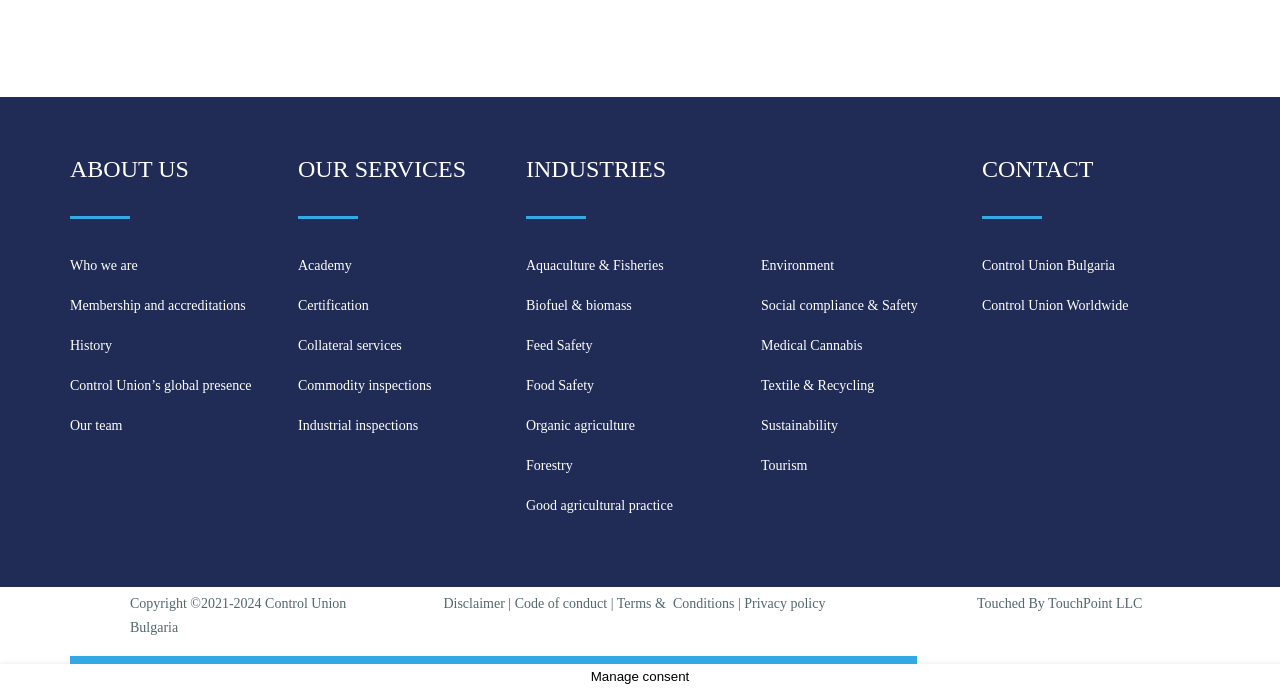Analyze the image and give a detailed response to the question:
What is the purpose of the links under the 'CONTACT' heading?

The links under the 'CONTACT' heading, such as 'Control Union Bulgaria' and 'Control Union Worldwide', seem to be provided for users to contact Control Union or get in touch with their offices. This is likely the purpose of these links.